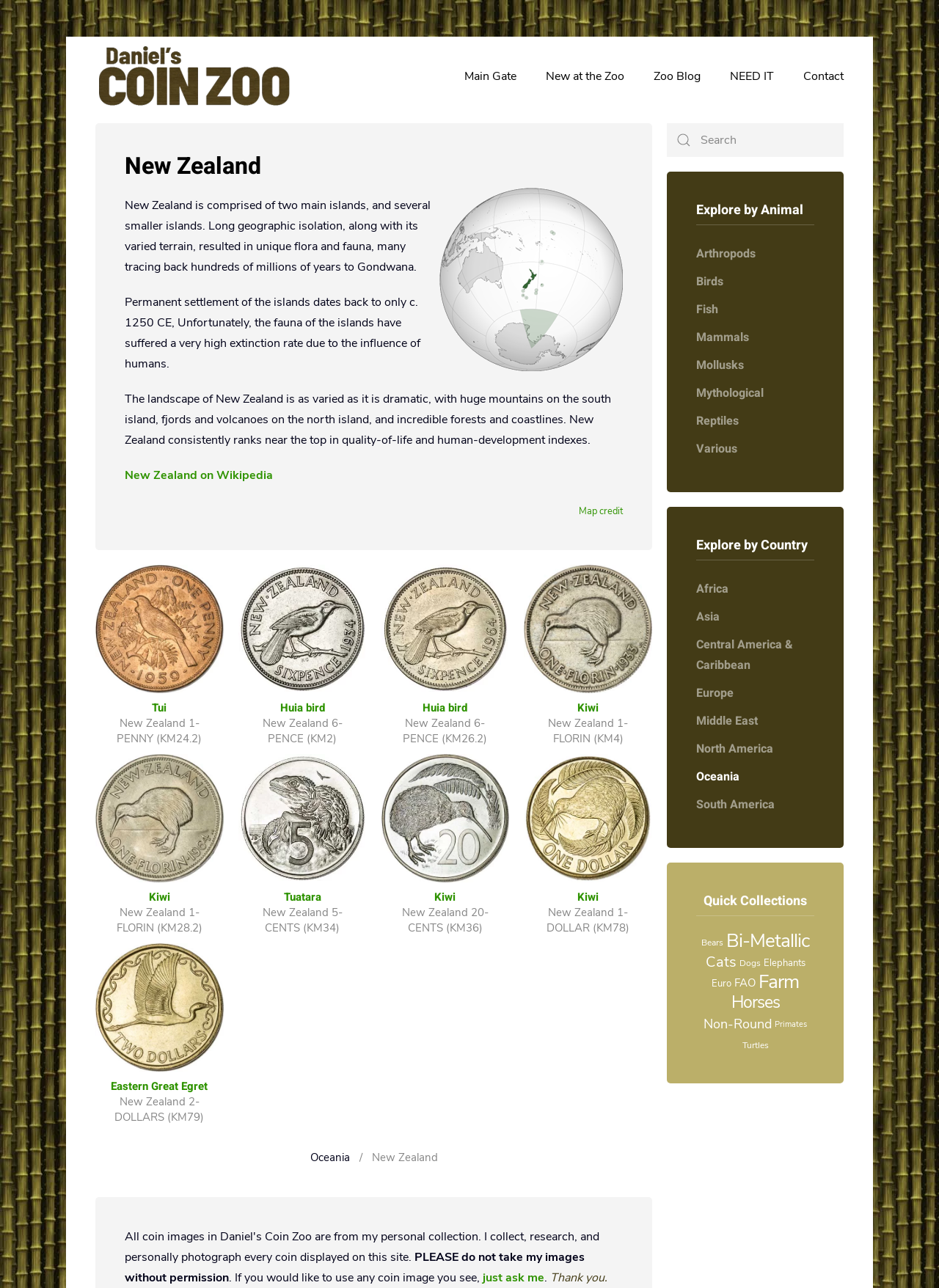What is the purpose of the search box on this webpage?
Carefully analyze the image and provide a detailed answer to the question.

The search box is located near the top of the webpage and is likely intended for users to search for specific coins or animals featured on coins.